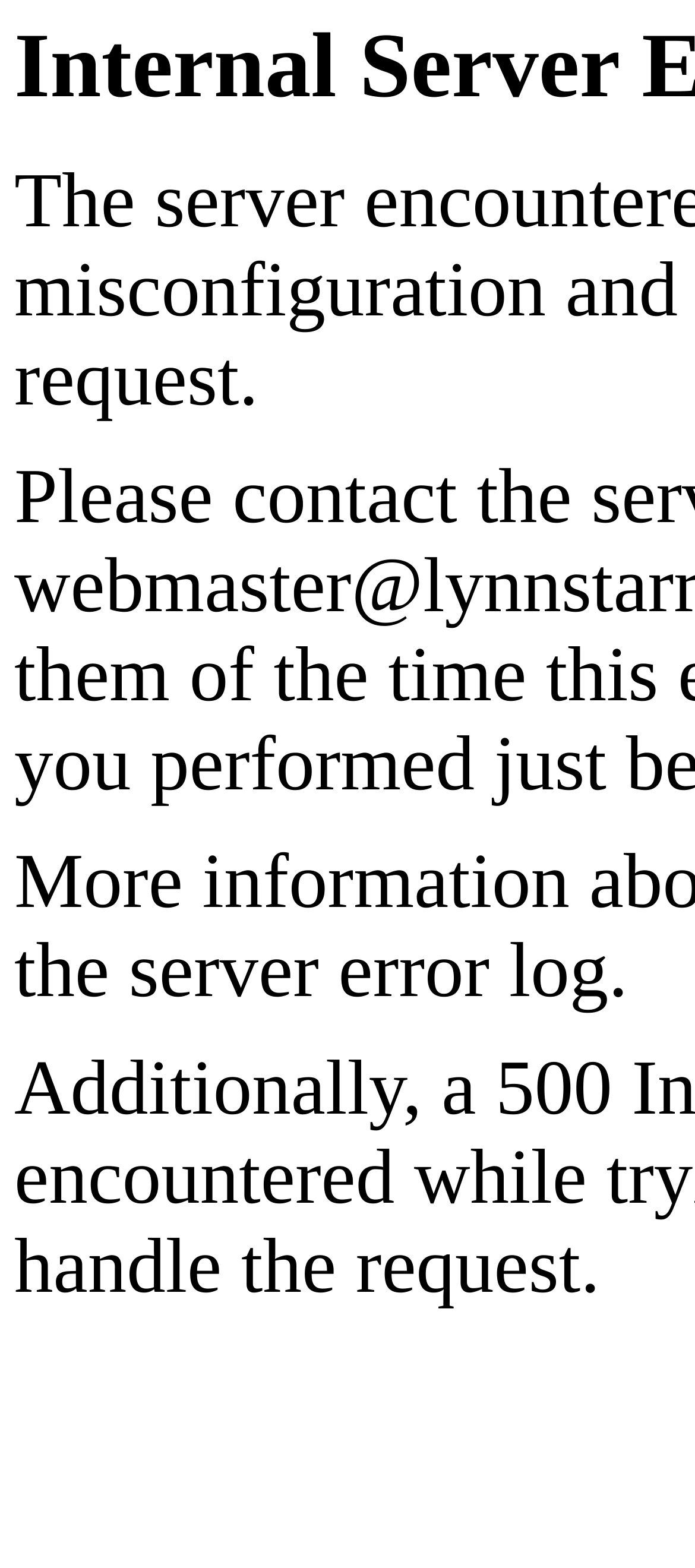Extract the main headline from the webpage and generate its text.

Internal Server Error